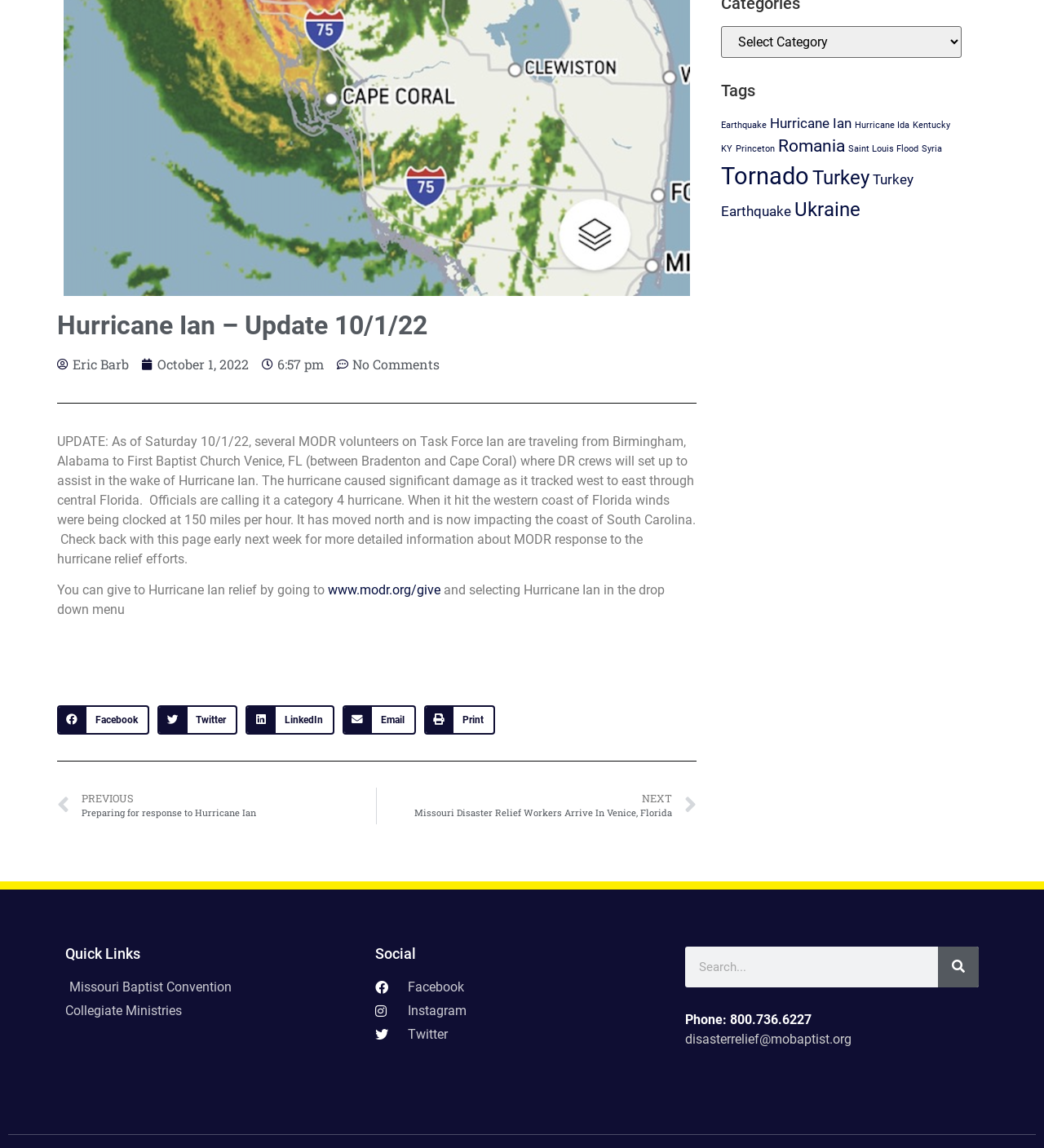Indicate the bounding box coordinates of the clickable region to achieve the following instruction: "Read about Missouri Disaster Relief Workers Arrive In Venice, Florida."

[0.361, 0.686, 0.667, 0.718]